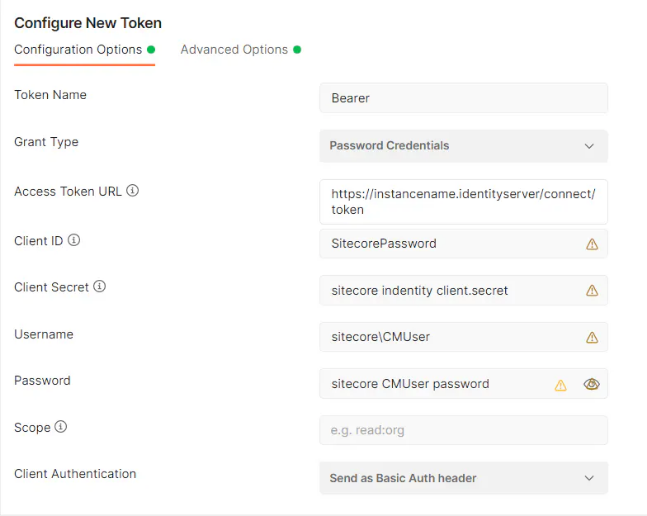How many sections are there in the form?
From the details in the image, provide a complete and detailed answer to the question.

The form in the 'Configure New Token' dialog is divided into two sections: 'Configuration Options' and 'Advanced Options'. These sections likely contain different fields and settings for configuring the authorization token.